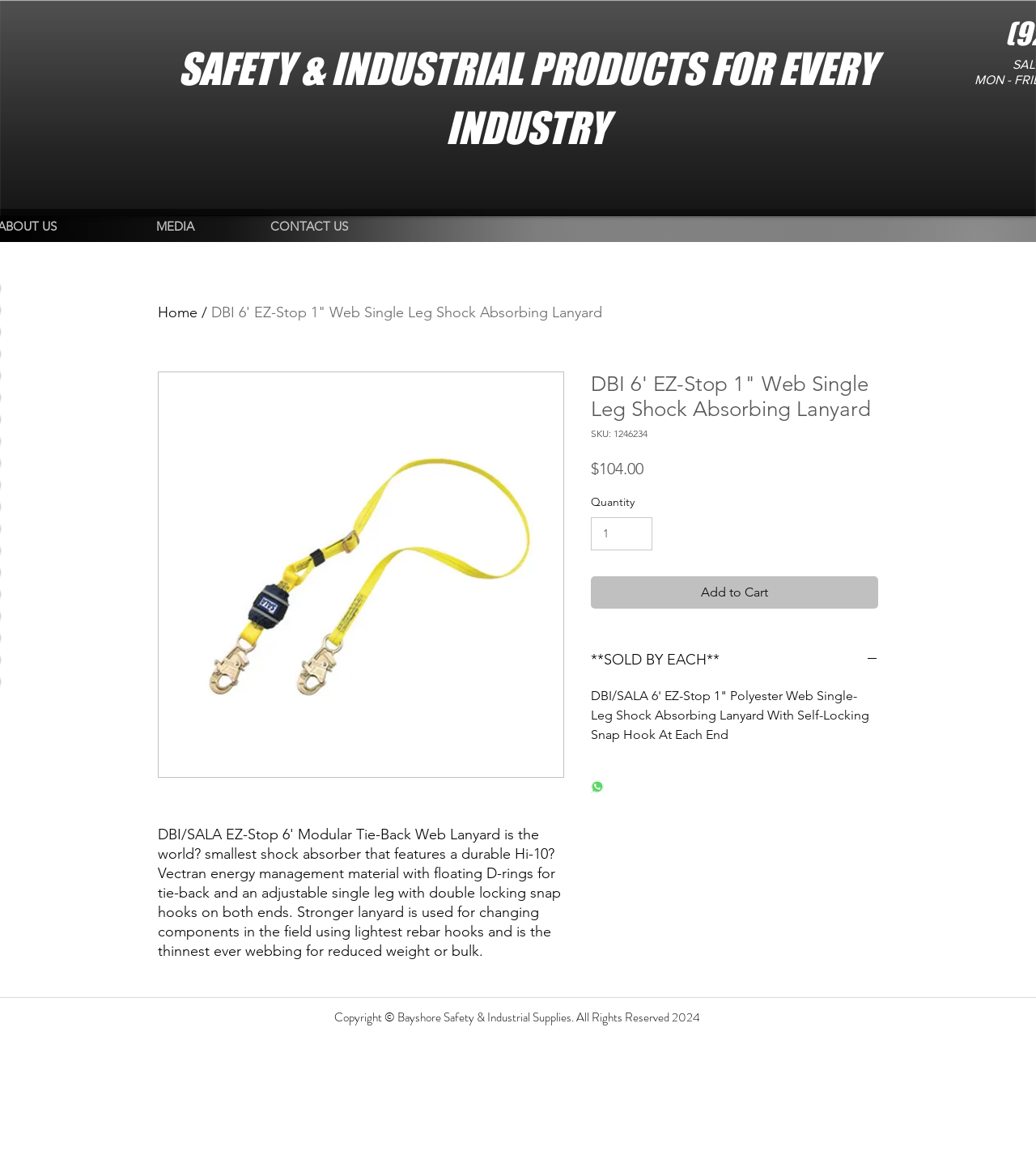What is the purpose of the 'Share on WhatsApp' button?
Please look at the screenshot and answer in one word or a short phrase.

To share the product on WhatsApp